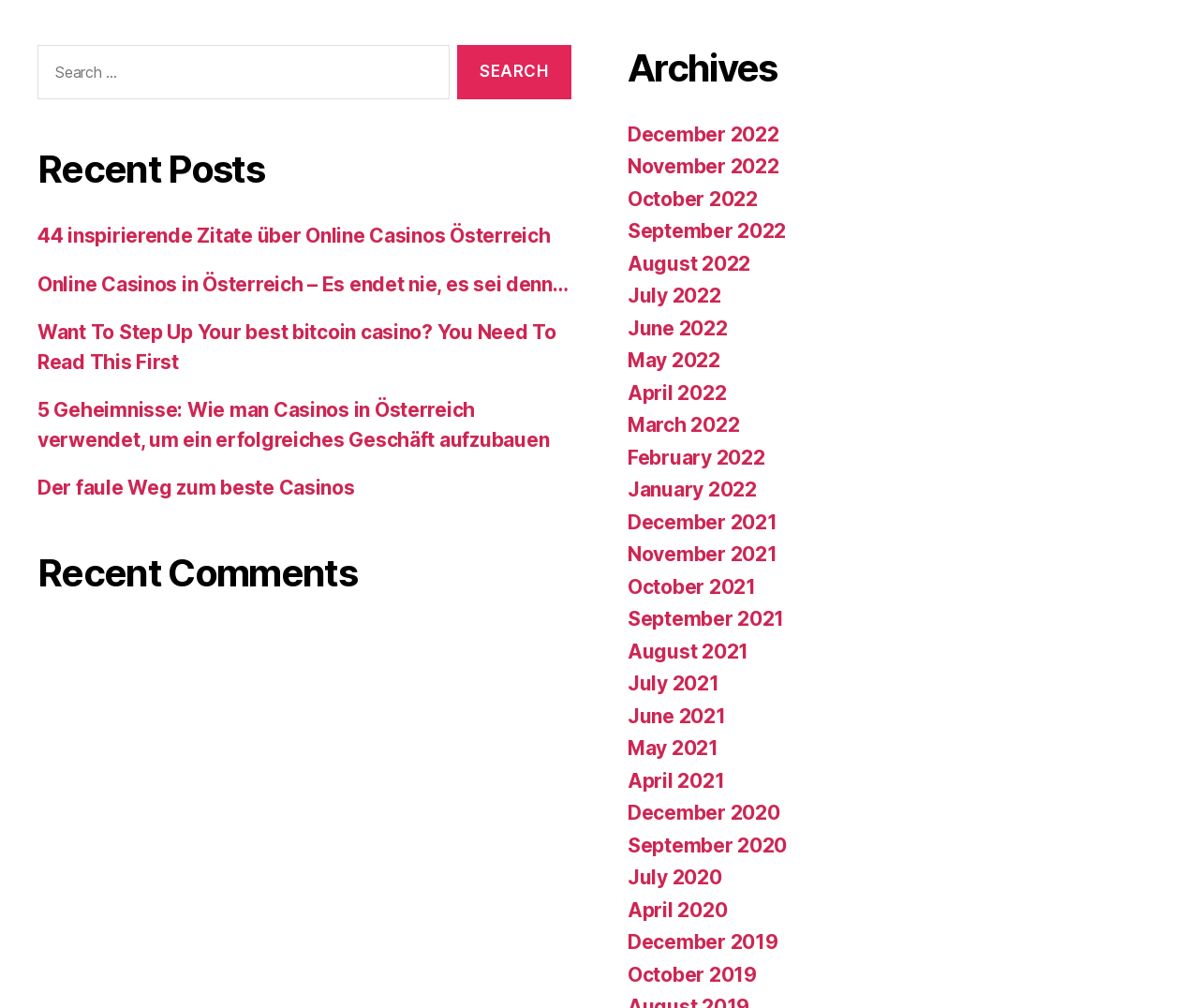Identify the bounding box for the UI element described as: "November 2021". Ensure the coordinates are four float numbers between 0 and 1, formatted as [left, top, right, bottom].

[0.523, 0.538, 0.648, 0.561]